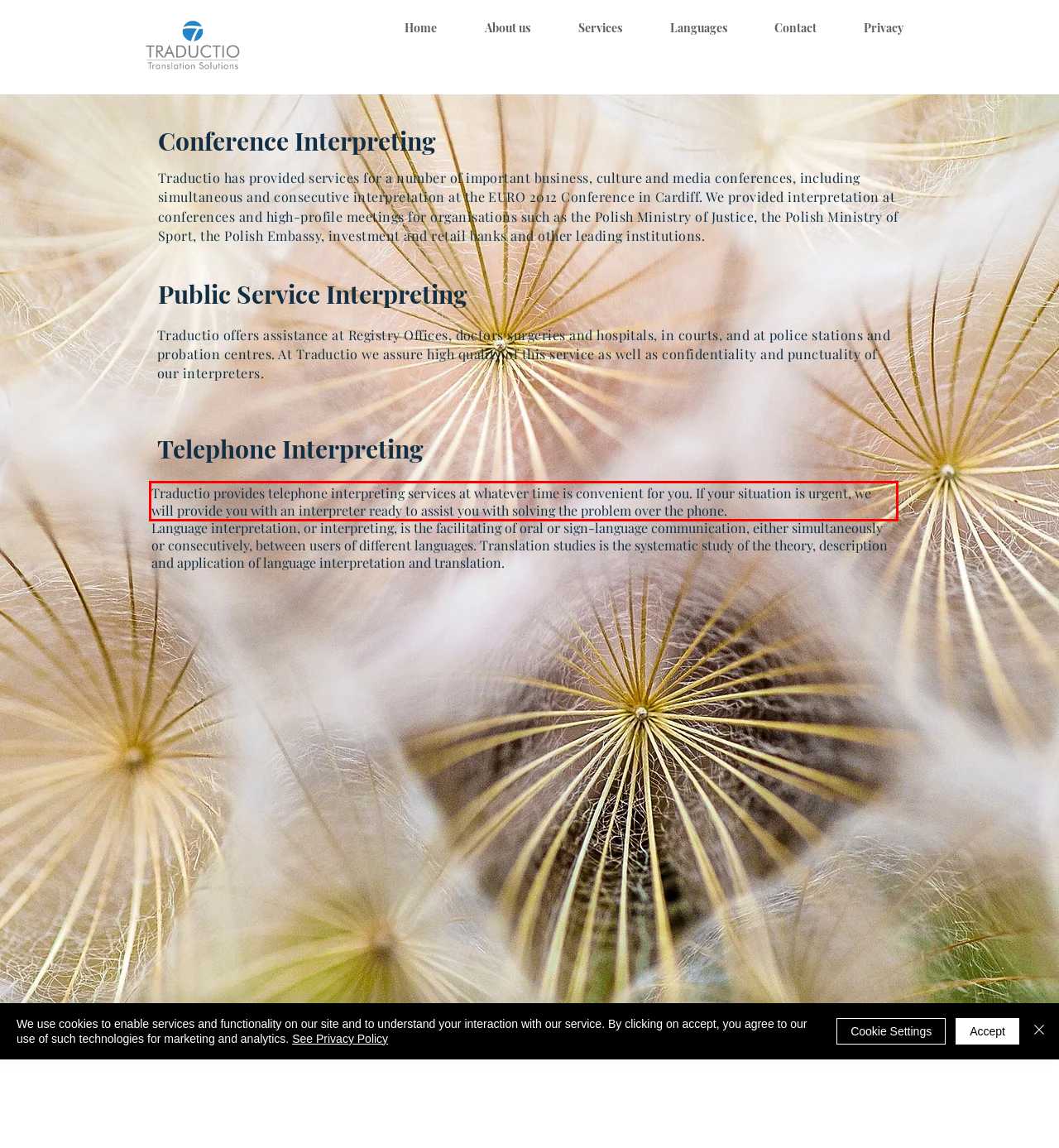Identify the red bounding box in the webpage screenshot and perform OCR to generate the text content enclosed.

Traductio provides telephone interpreting services at whatever time is convenient for you. If your situation is urgent, we will provide you with an interpreter ready to assist you with solving the problem over the phone.